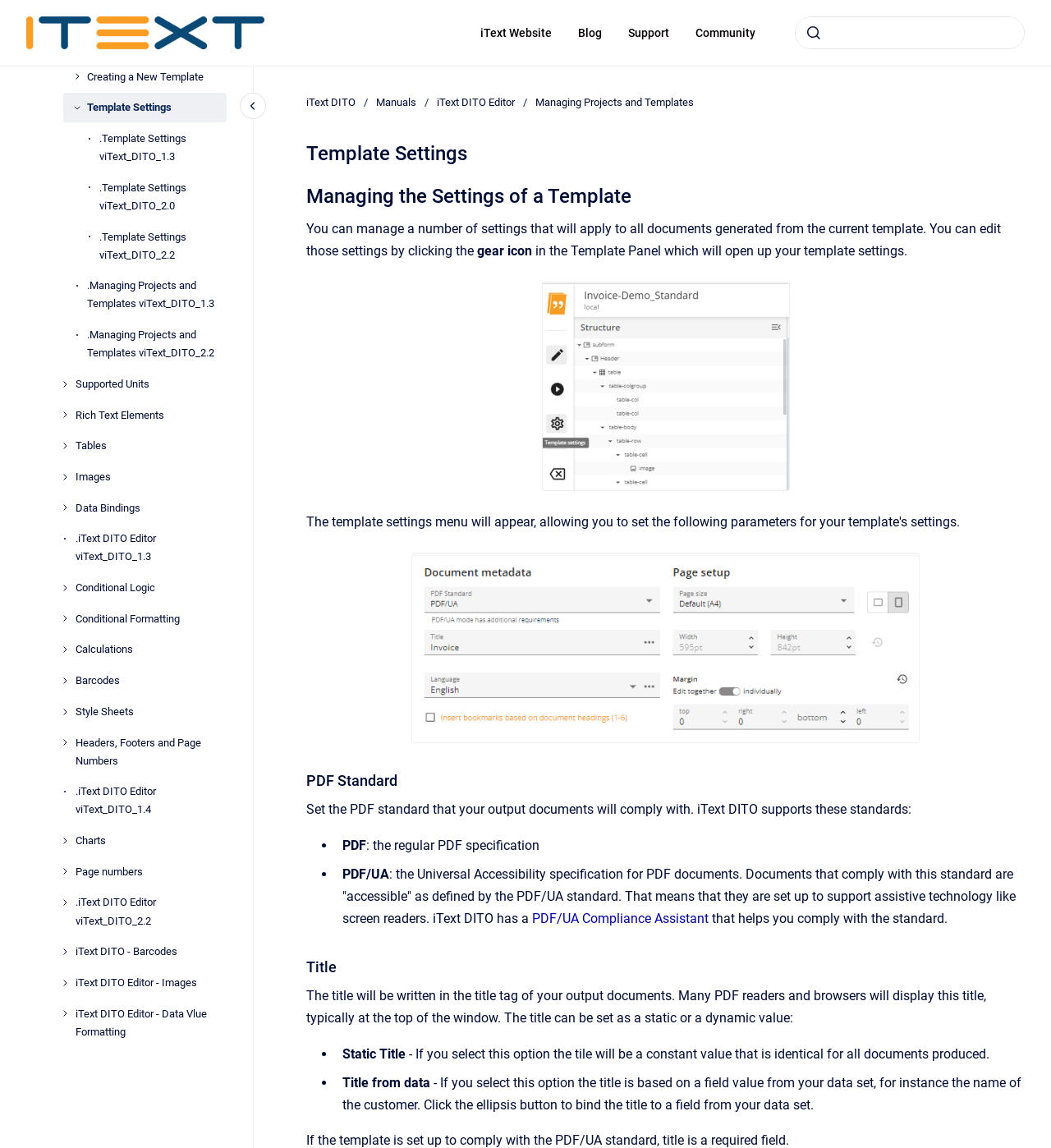Please determine the bounding box coordinates for the element that should be clicked to follow these instructions: "manage template settings".

[0.083, 0.081, 0.216, 0.107]